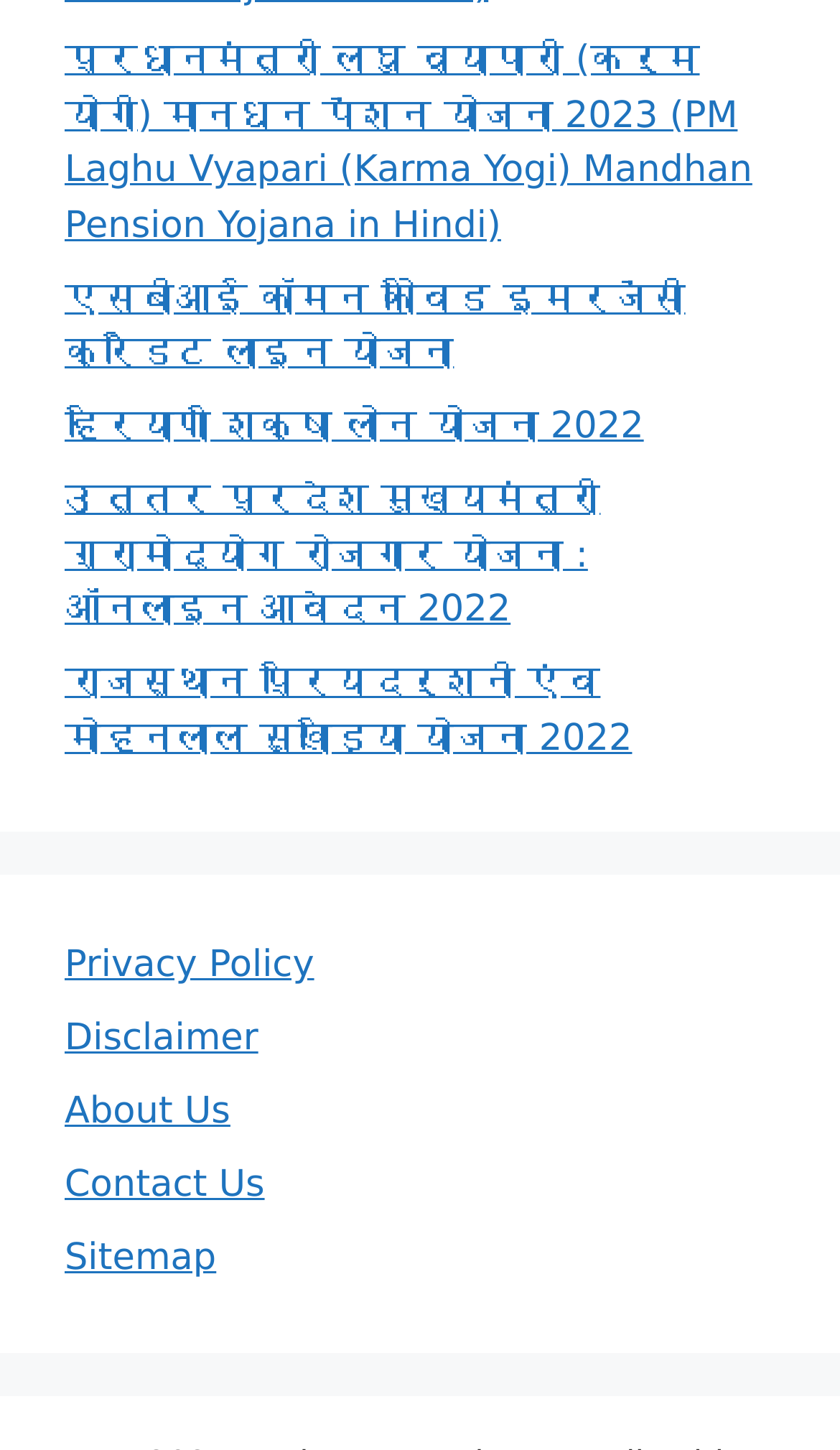Provide the bounding box coordinates of the section that needs to be clicked to accomplish the following instruction: "Contact the website administrator."

[0.077, 0.803, 0.315, 0.832]